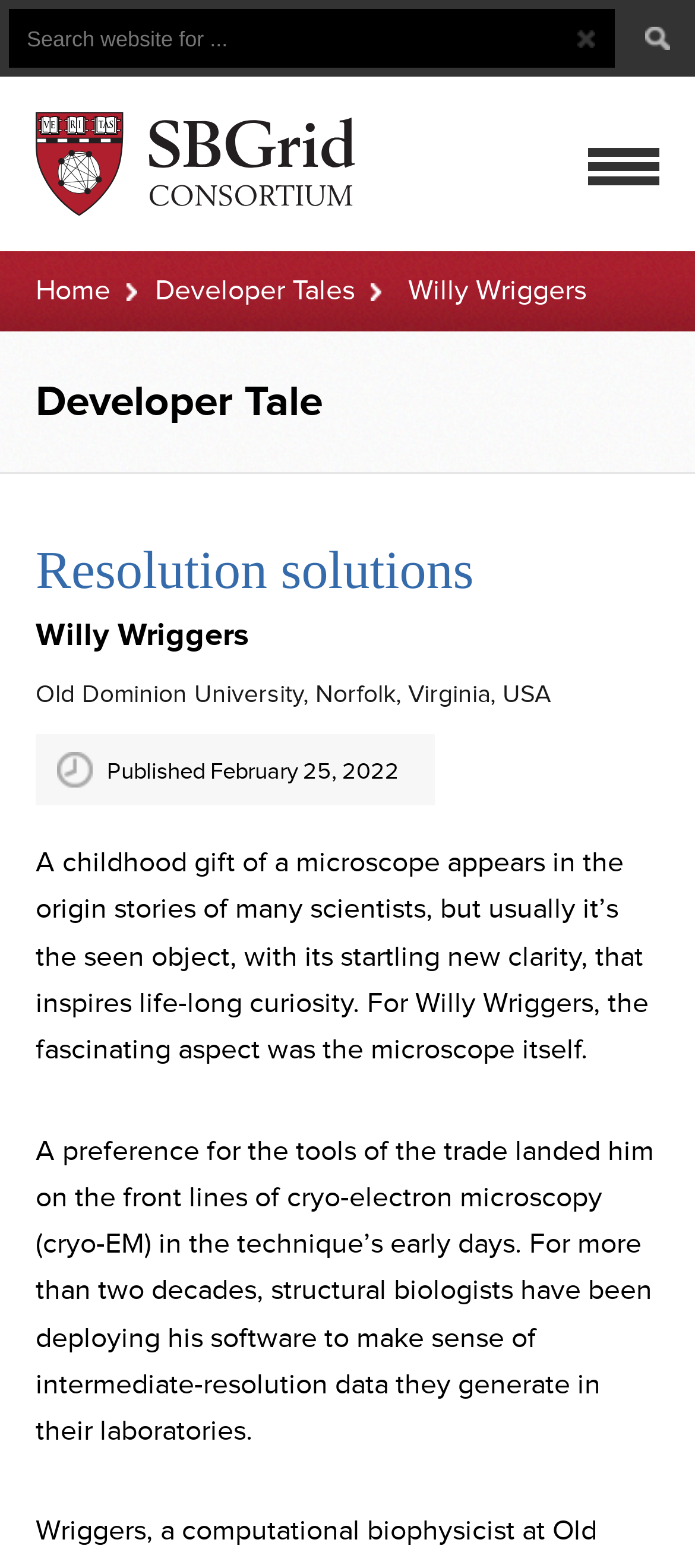What is the purpose of the textbox at the top of the page?
Provide a concise answer using a single word or phrase based on the image.

Search